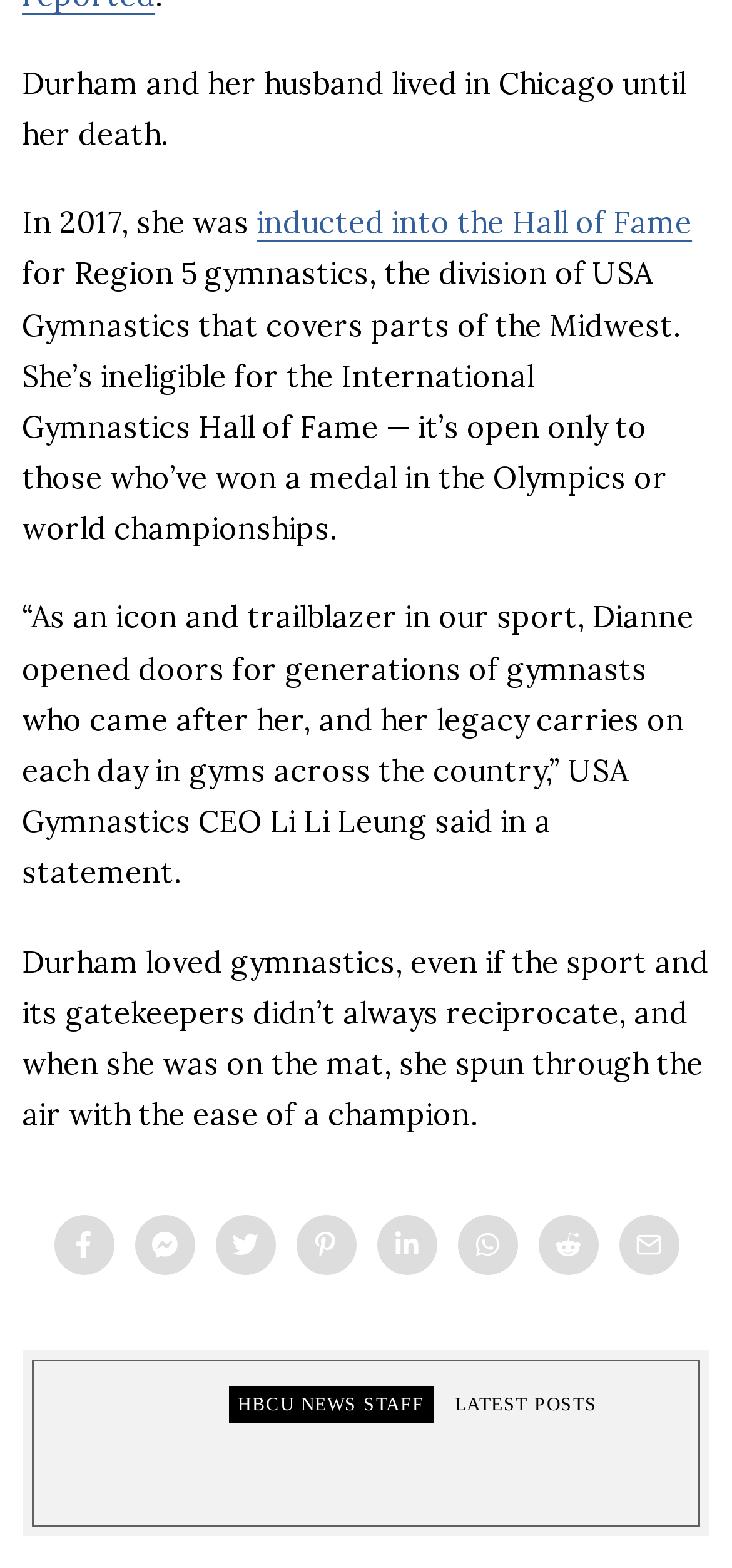Give the bounding box coordinates for the element described as: "HBCU News Staff".

[0.312, 0.884, 0.593, 0.908]